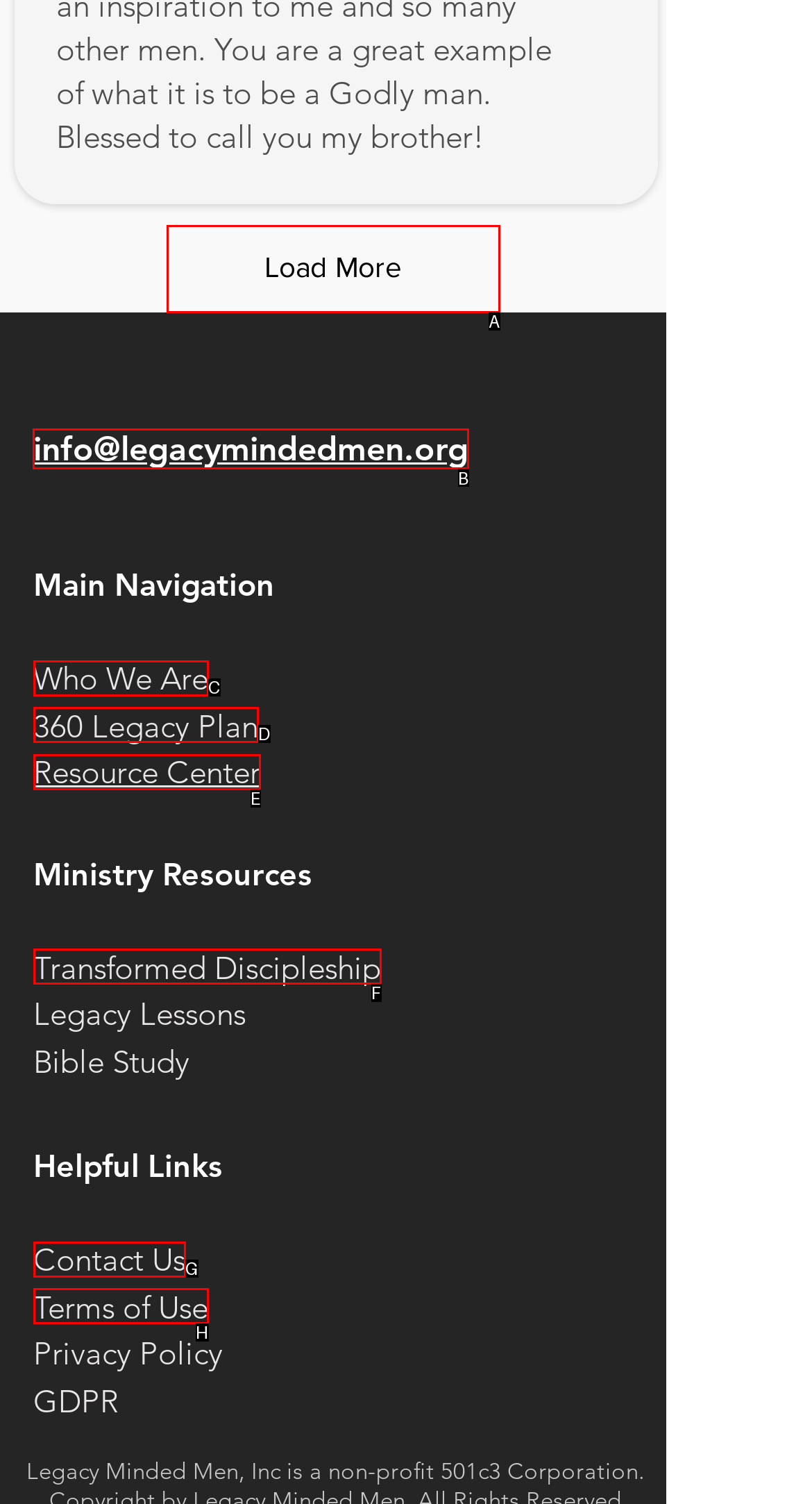Select the letter of the UI element you need to click on to fulfill this task: Contact the organization via email. Write down the letter only.

B